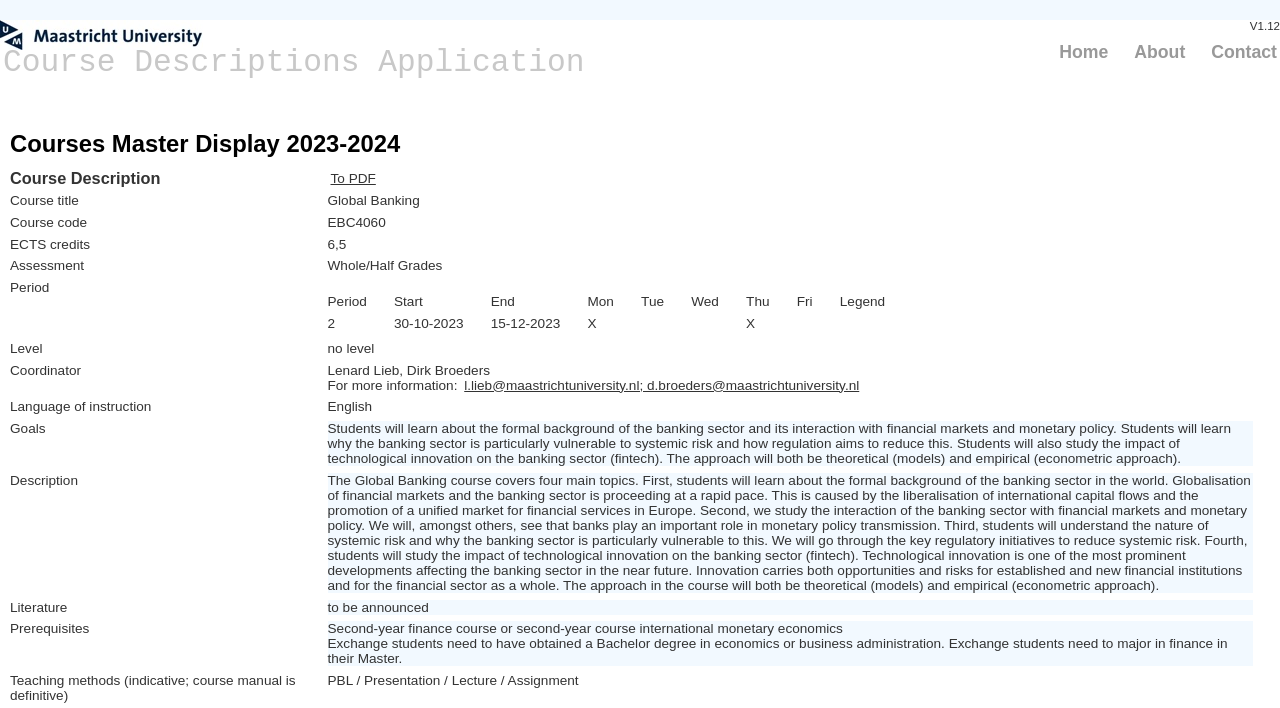Who are the coordinators of this course?
Answer the question with a single word or phrase, referring to the image.

Lenard Lieb, Dirk Broeders